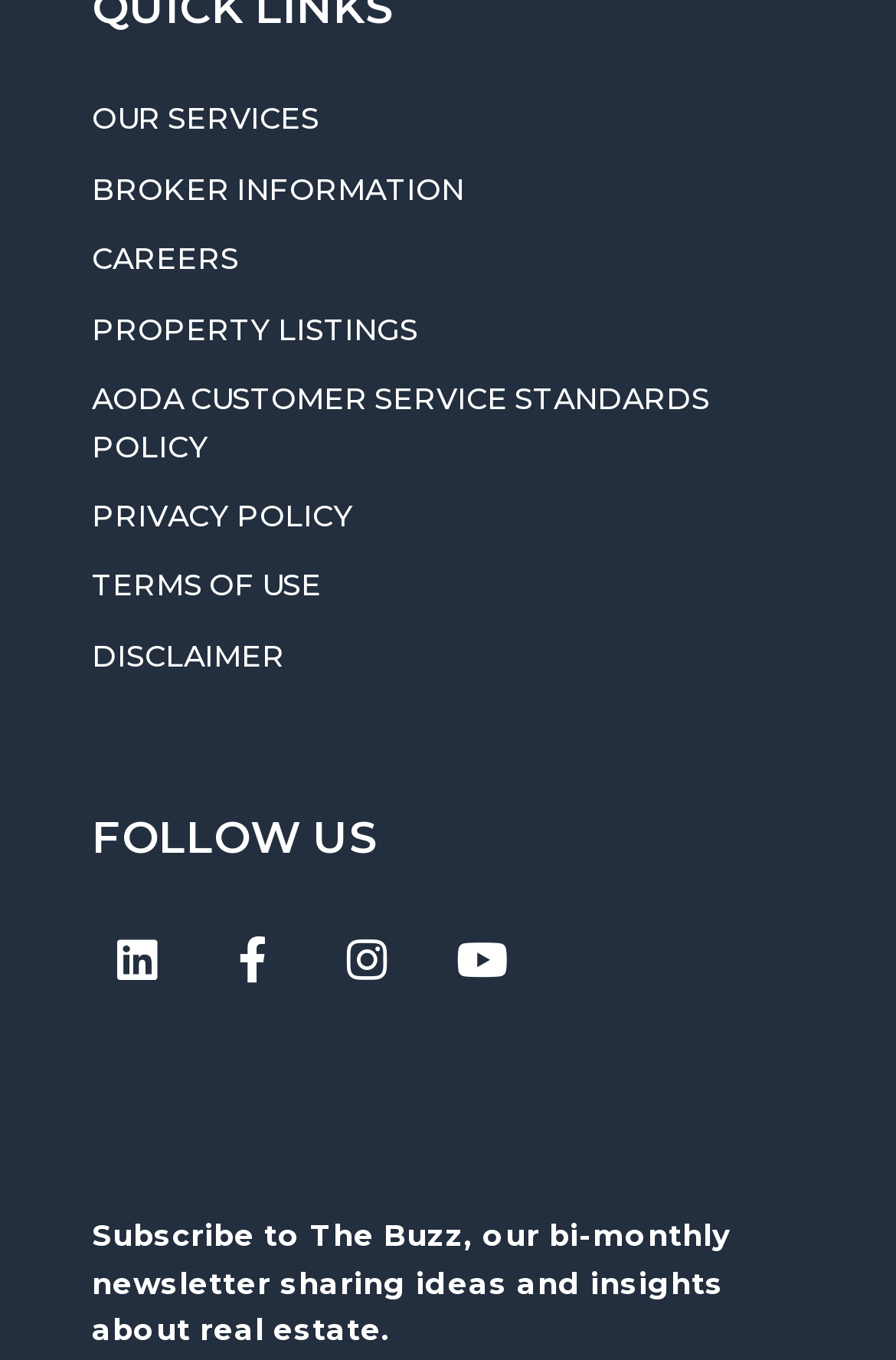Please specify the bounding box coordinates for the clickable region that will help you carry out the instruction: "Read the PRIVACY POLICY".

[0.051, 0.355, 0.897, 0.406]